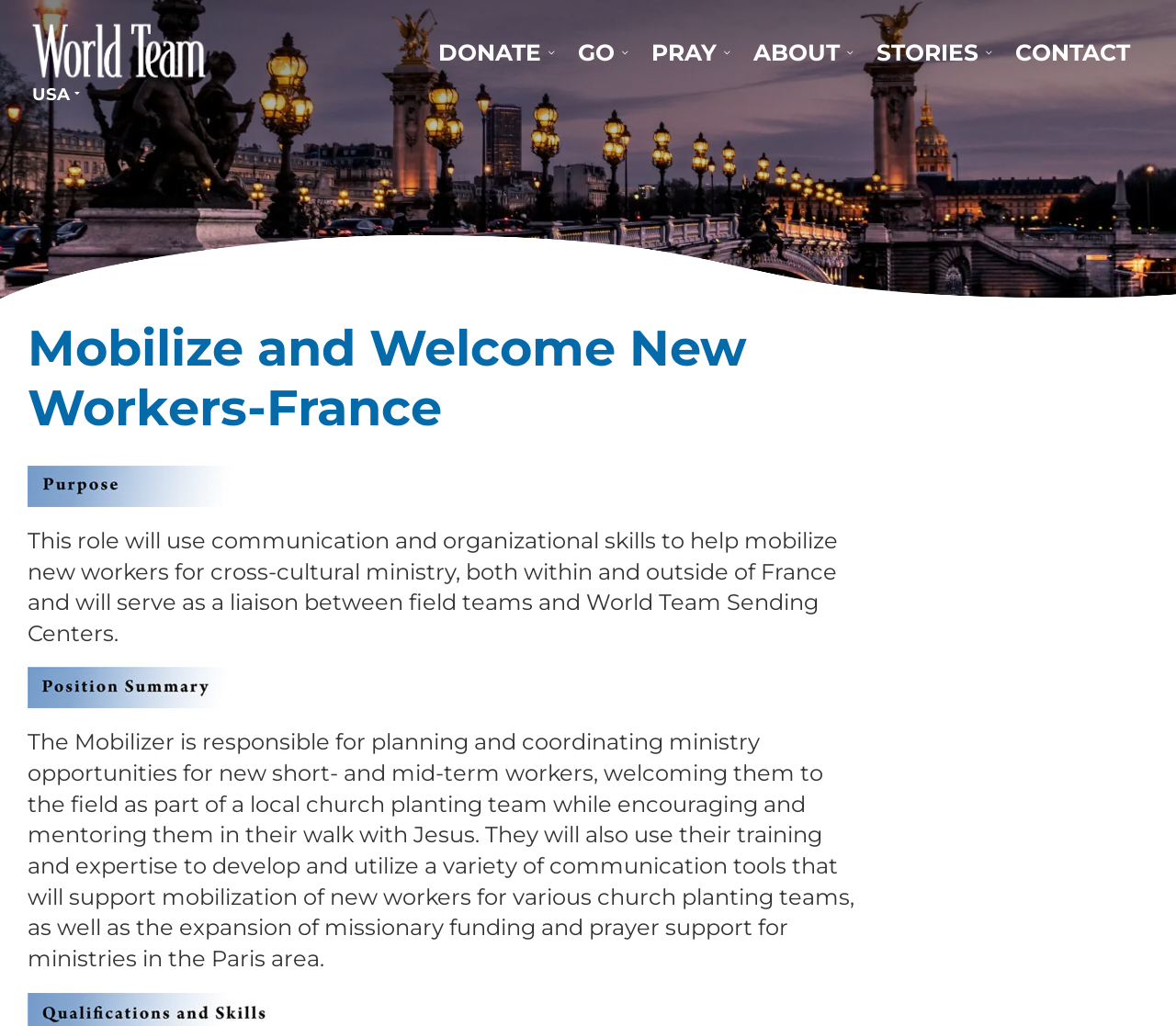Determine the bounding box coordinates for the UI element matching this description: "Contact".

[0.848, 0.029, 0.977, 0.074]